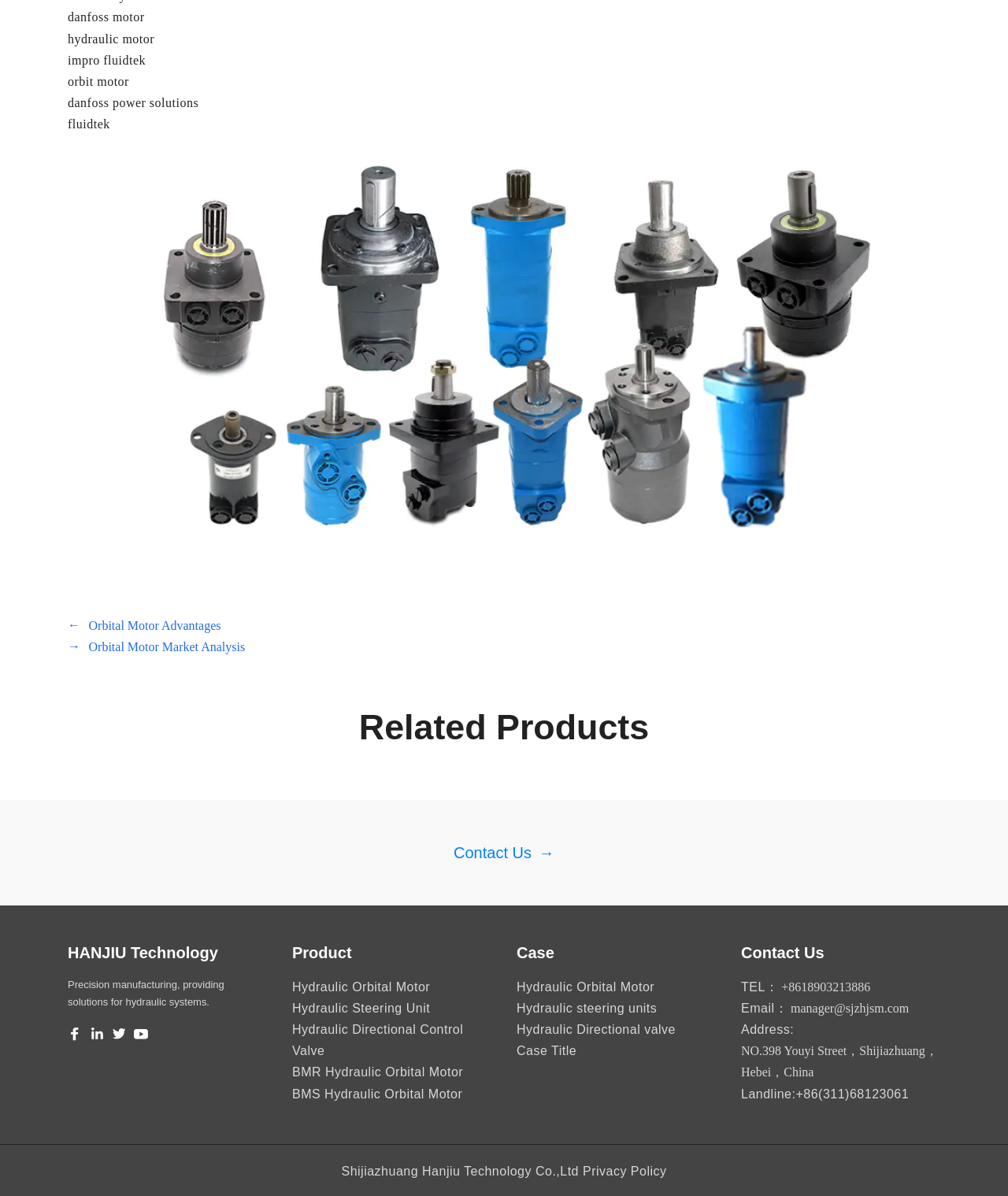Locate the bounding box coordinates of the element to click to perform the following action: 'View Contact Us page'. The coordinates should be given as four float values between 0 and 1, in the form of [left, top, right, bottom].

[0.08, 0.702, 0.92, 0.724]